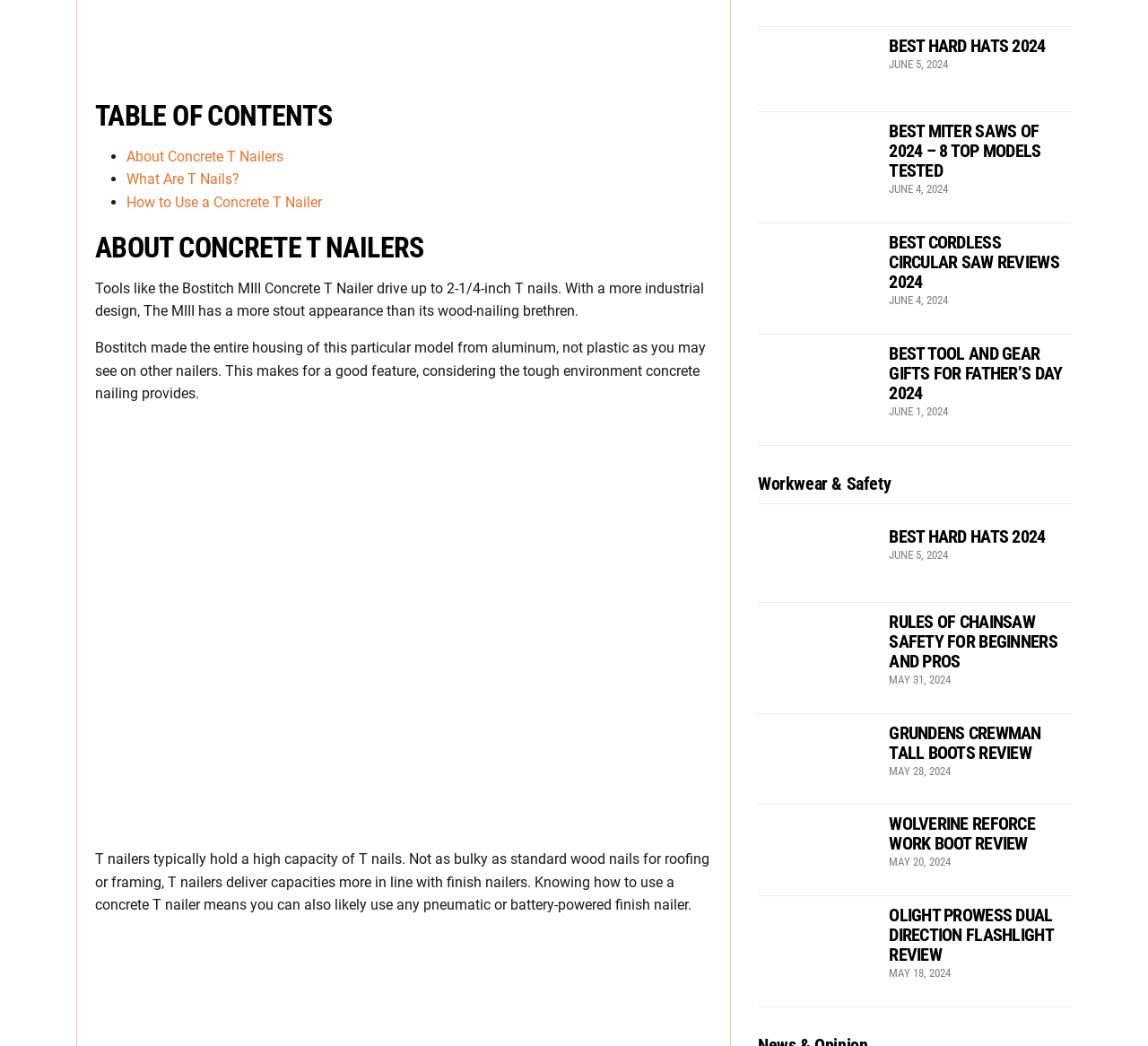What type of hard hats are mentioned on the webpage?
From the screenshot, supply a one-word or short-phrase answer.

Best hard hats 2024